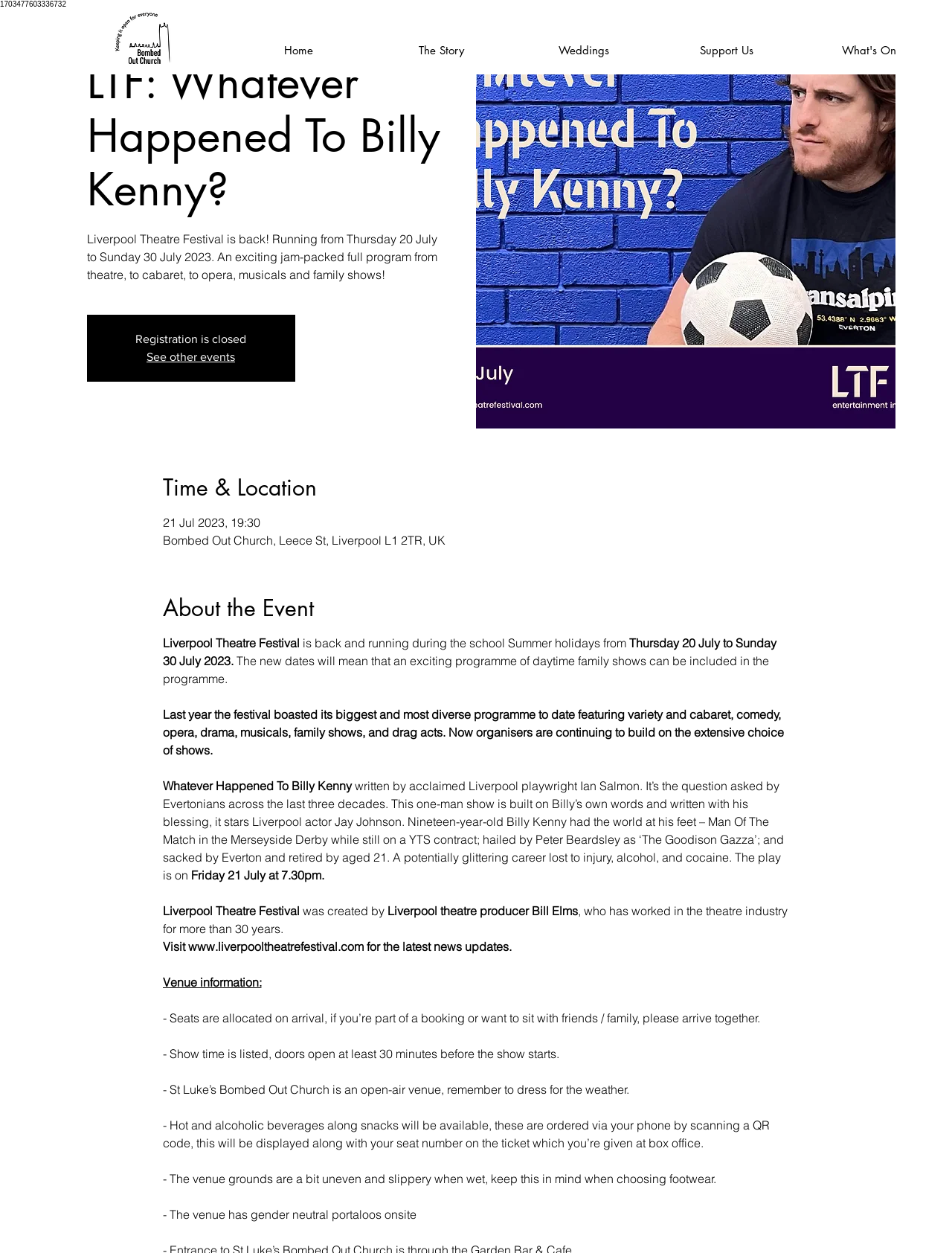Identify the bounding box for the described UI element: "The Story".

[0.388, 0.03, 0.538, 0.05]